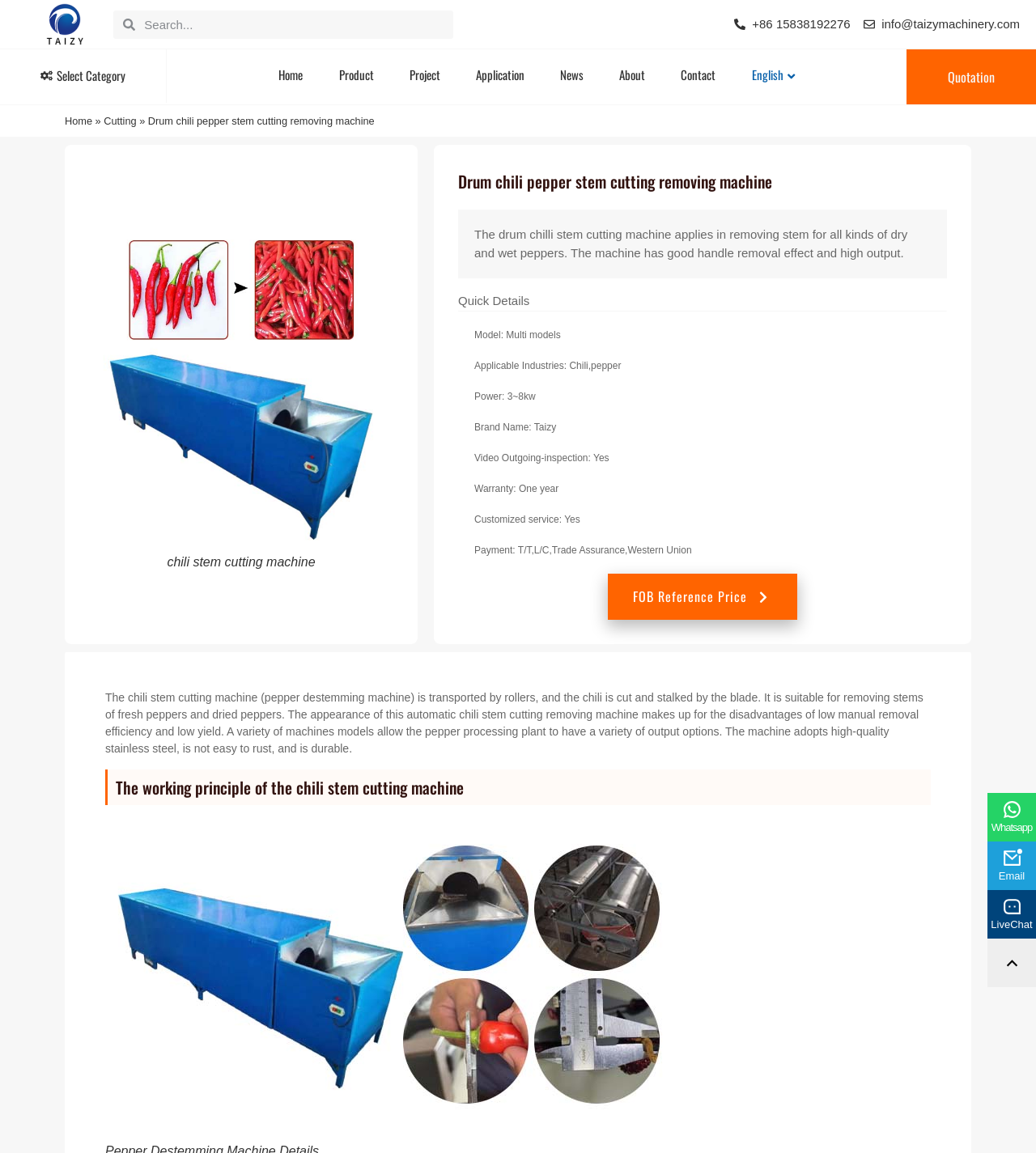What is the machine's purpose?
Provide an in-depth and detailed explanation in response to the question.

The webpage describes a drum chili pepper stem cutting machine, which is used to remove stems from dry and wet peppers. The machine has a good handle removal effect and high output.